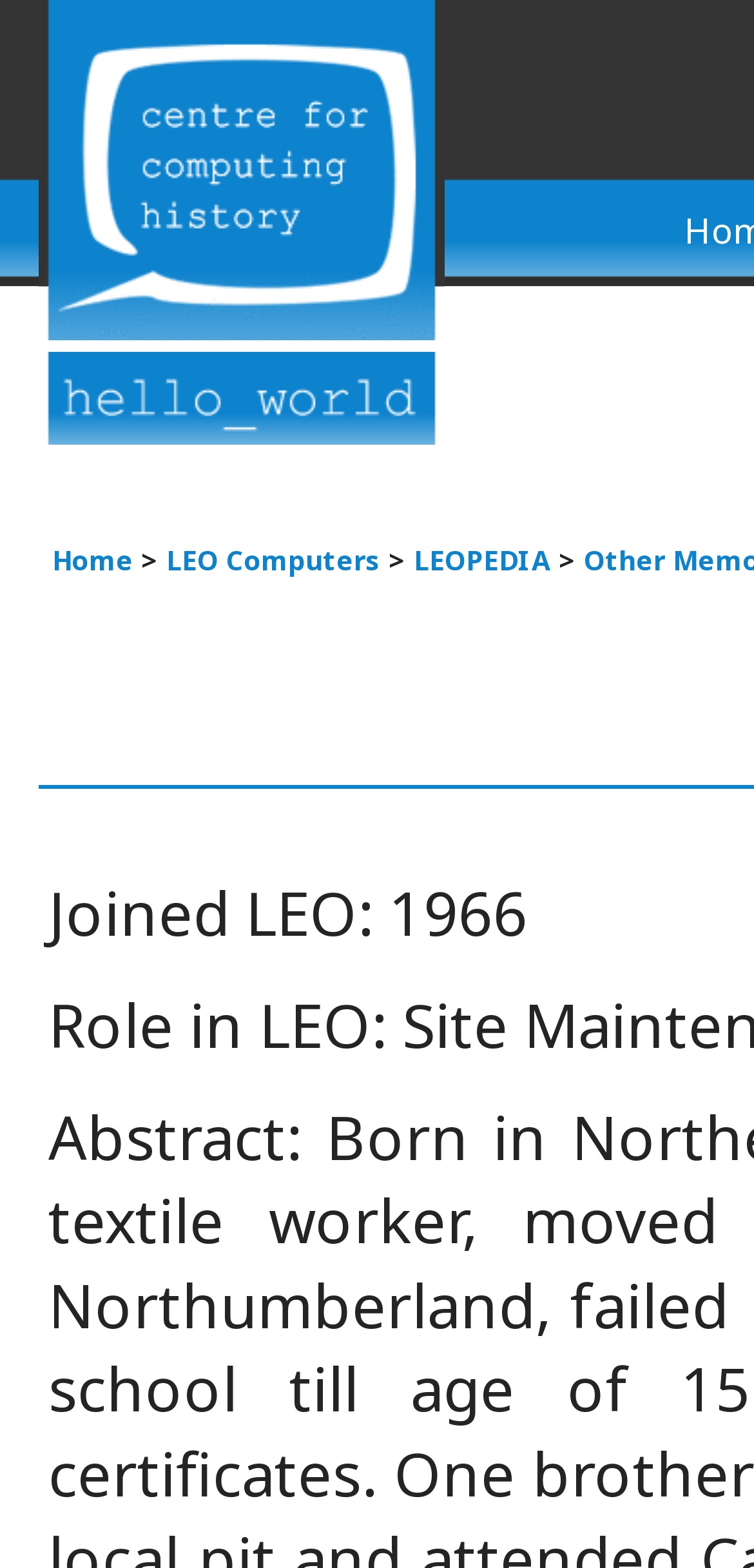Predict the bounding box coordinates for the UI element described as: "alt="Centre For Computing History"". The coordinates should be four float numbers between 0 and 1, presented as [left, top, right, bottom].

[0.051, 0.199, 0.59, 0.222]